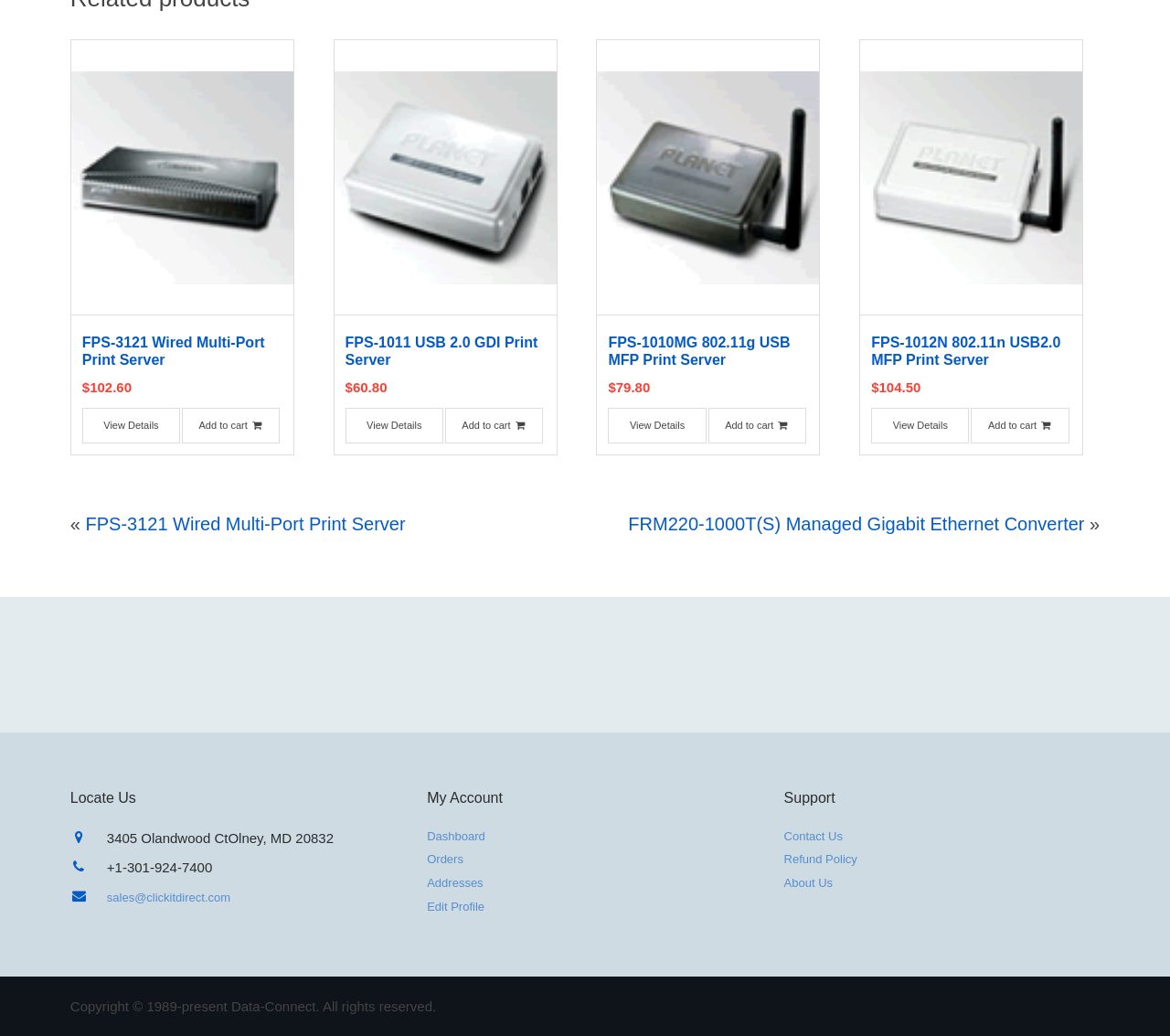Locate the bounding box coordinates of the segment that needs to be clicked to meet this instruction: "Locate the office".

[0.06, 0.76, 0.33, 0.781]